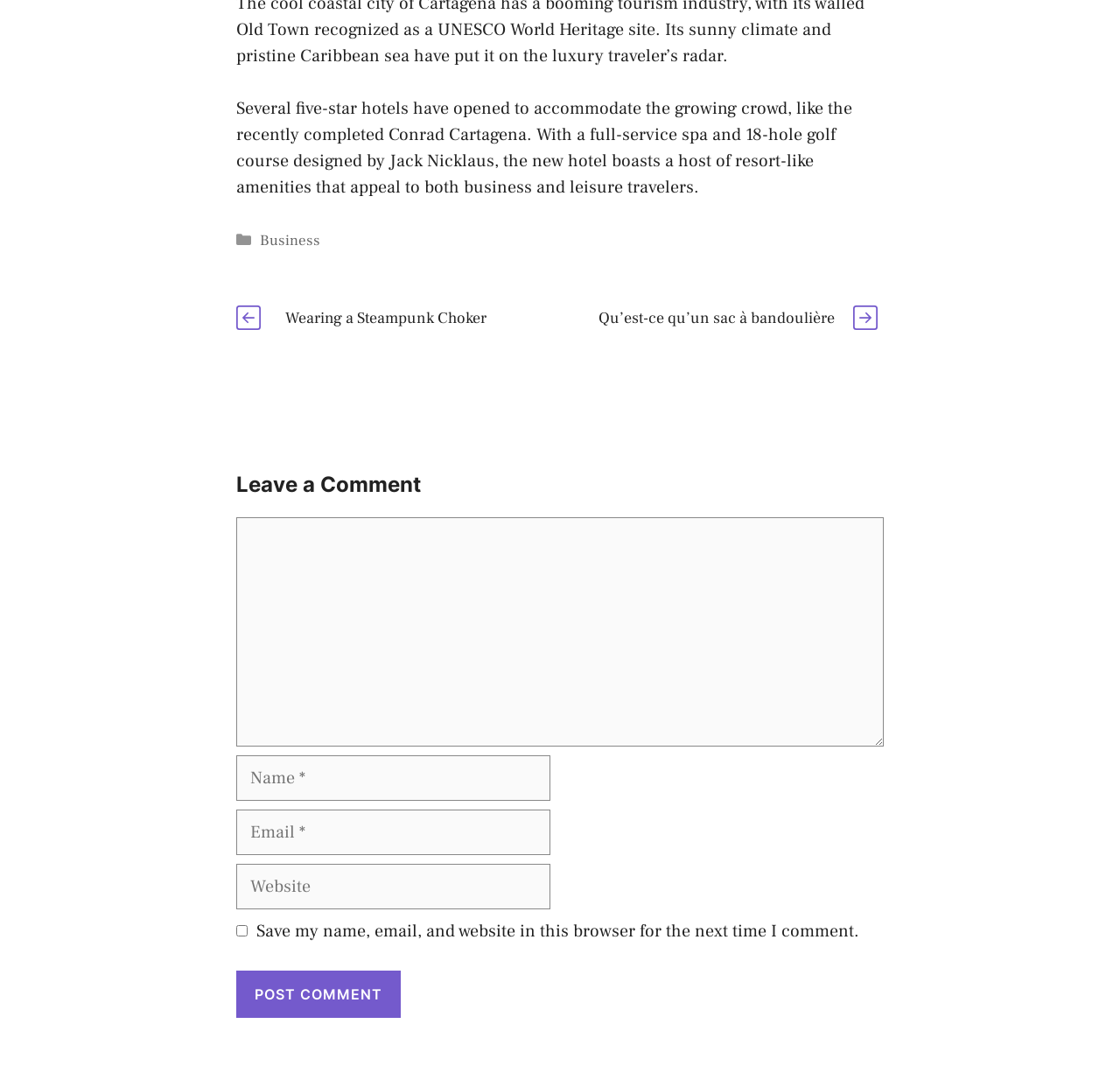Please determine the bounding box coordinates of the element to click on in order to accomplish the following task: "Type your name". Ensure the coordinates are four float numbers ranging from 0 to 1, i.e., [left, top, right, bottom].

[0.211, 0.695, 0.491, 0.736]